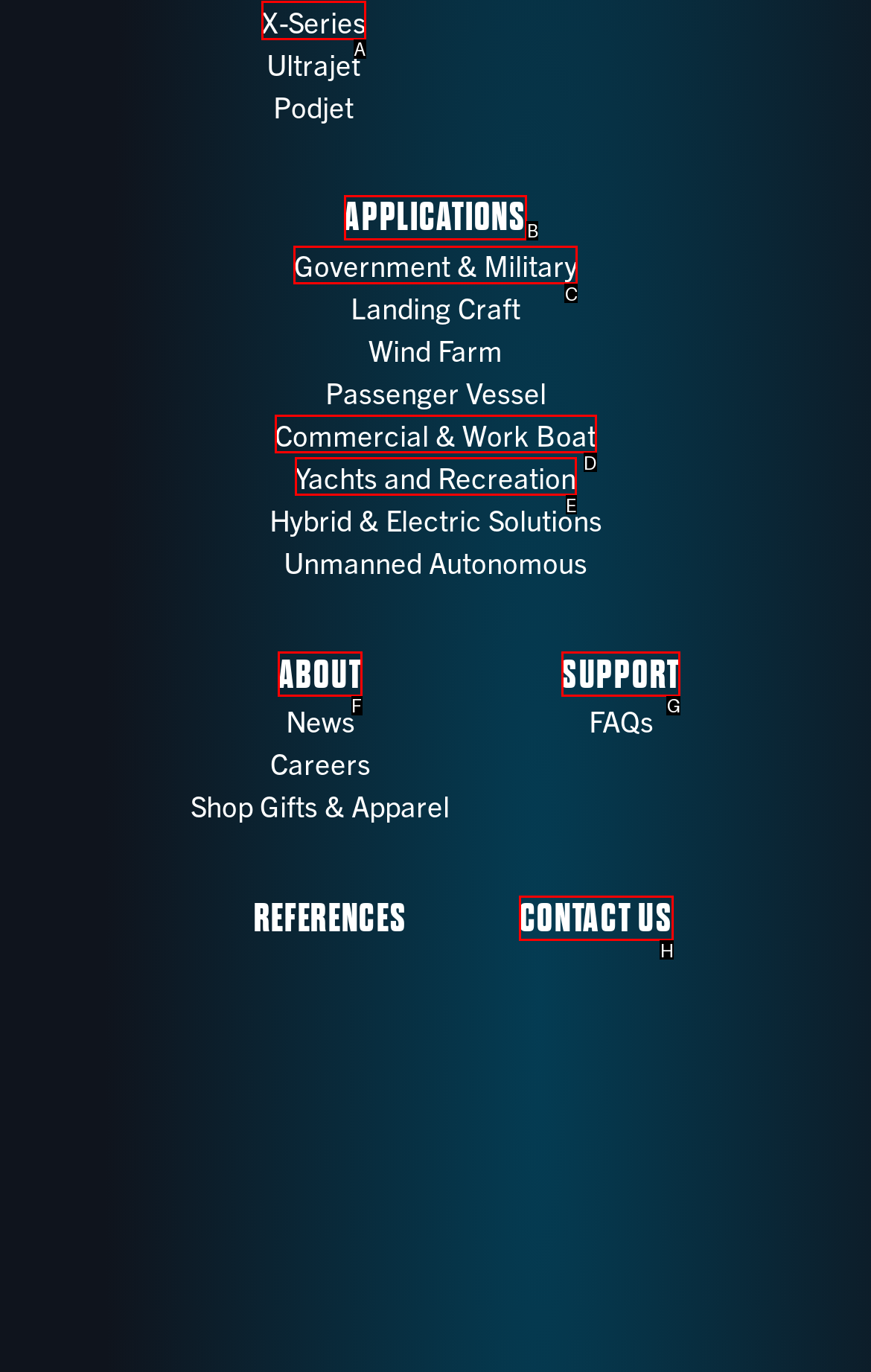Tell me which one HTML element you should click to complete the following task: Click on X-Series
Answer with the option's letter from the given choices directly.

A